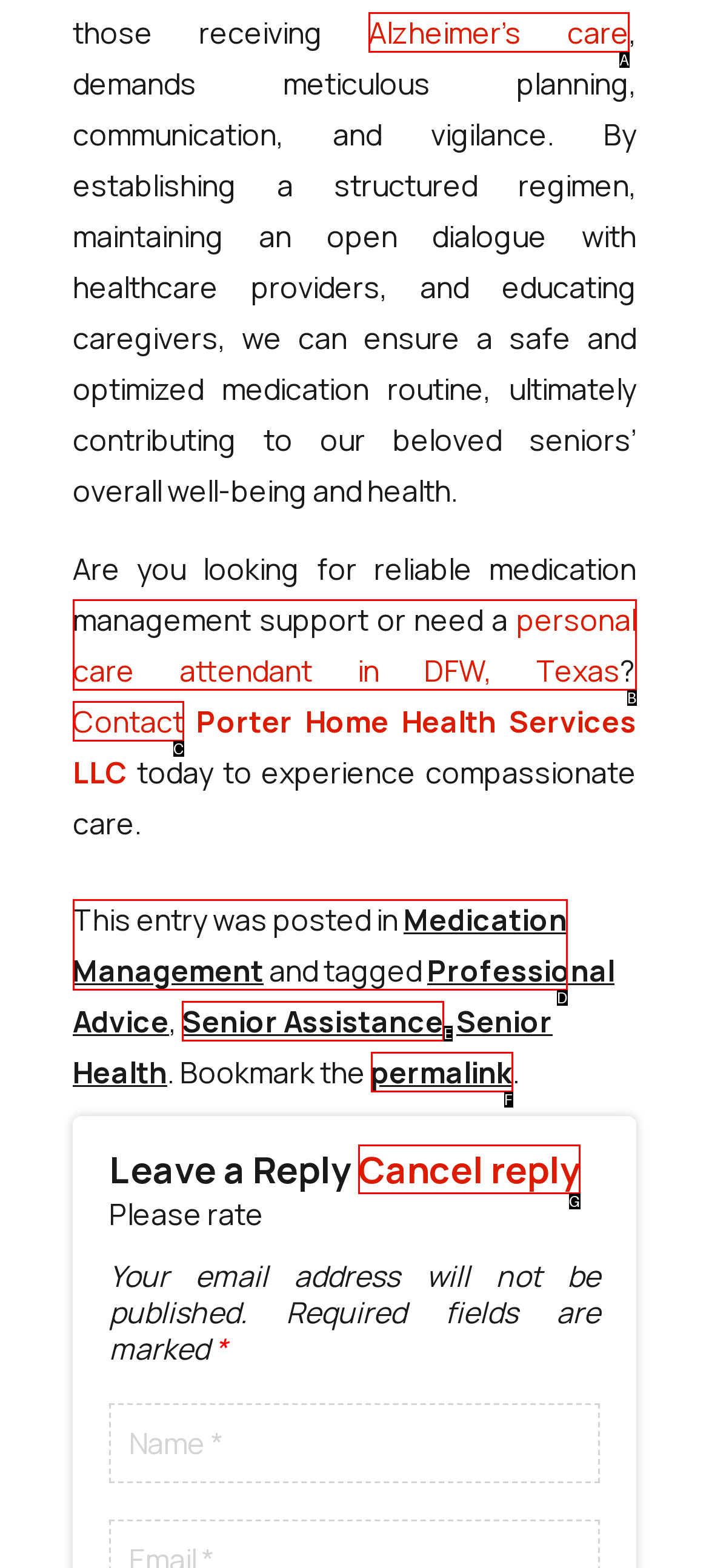Find the HTML element that matches the description: Senior Assistance
Respond with the corresponding letter from the choices provided.

E